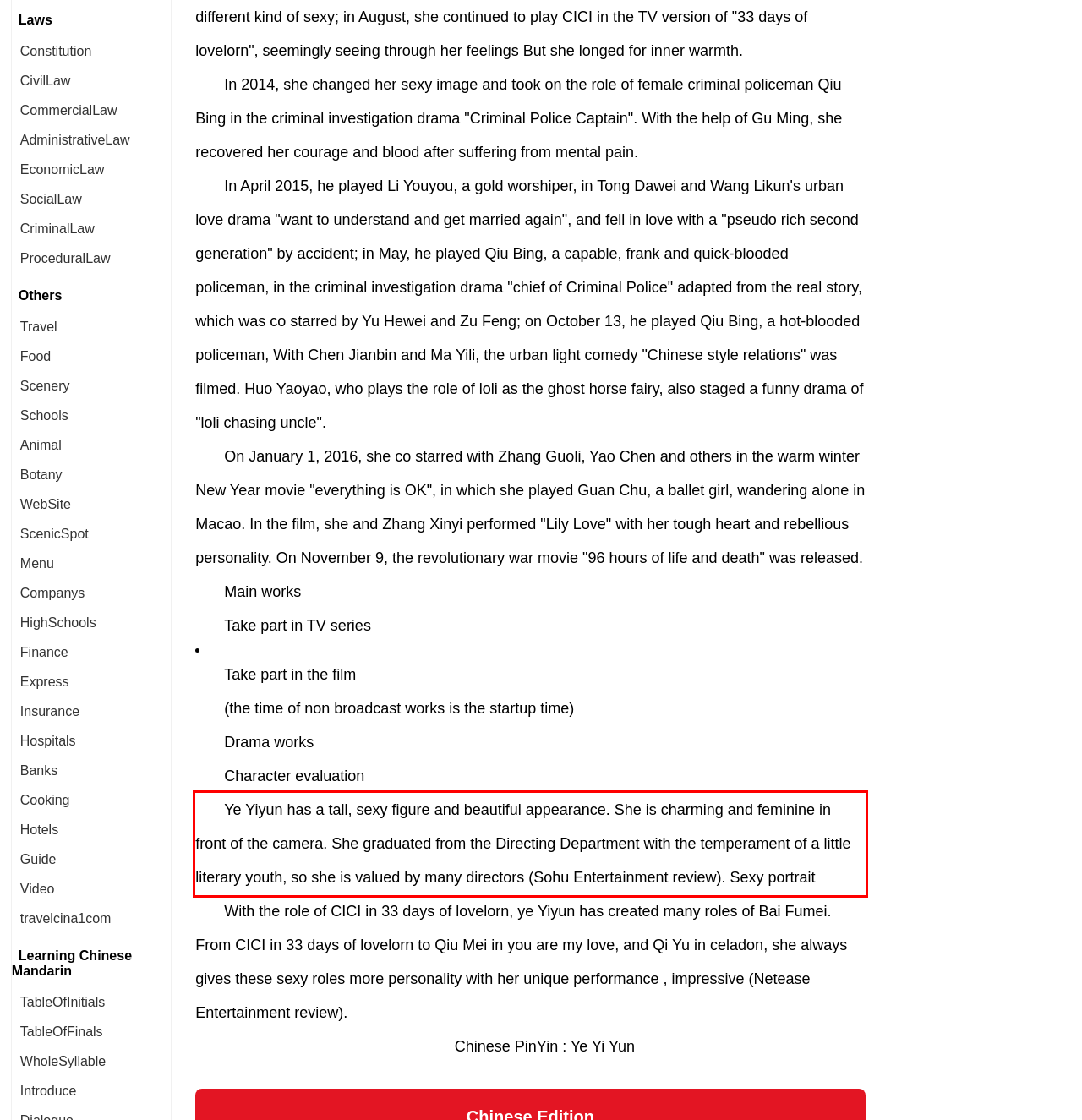Please analyze the screenshot of a webpage and extract the text content within the red bounding box using OCR.

Ye Yiyun has a tall, sexy figure and beautiful appearance. She is charming and feminine in front of the camera. She graduated from the Directing Department with the temperament of a little literary youth, so she is valued by many directors (Sohu Entertainment review). Sexy portrait